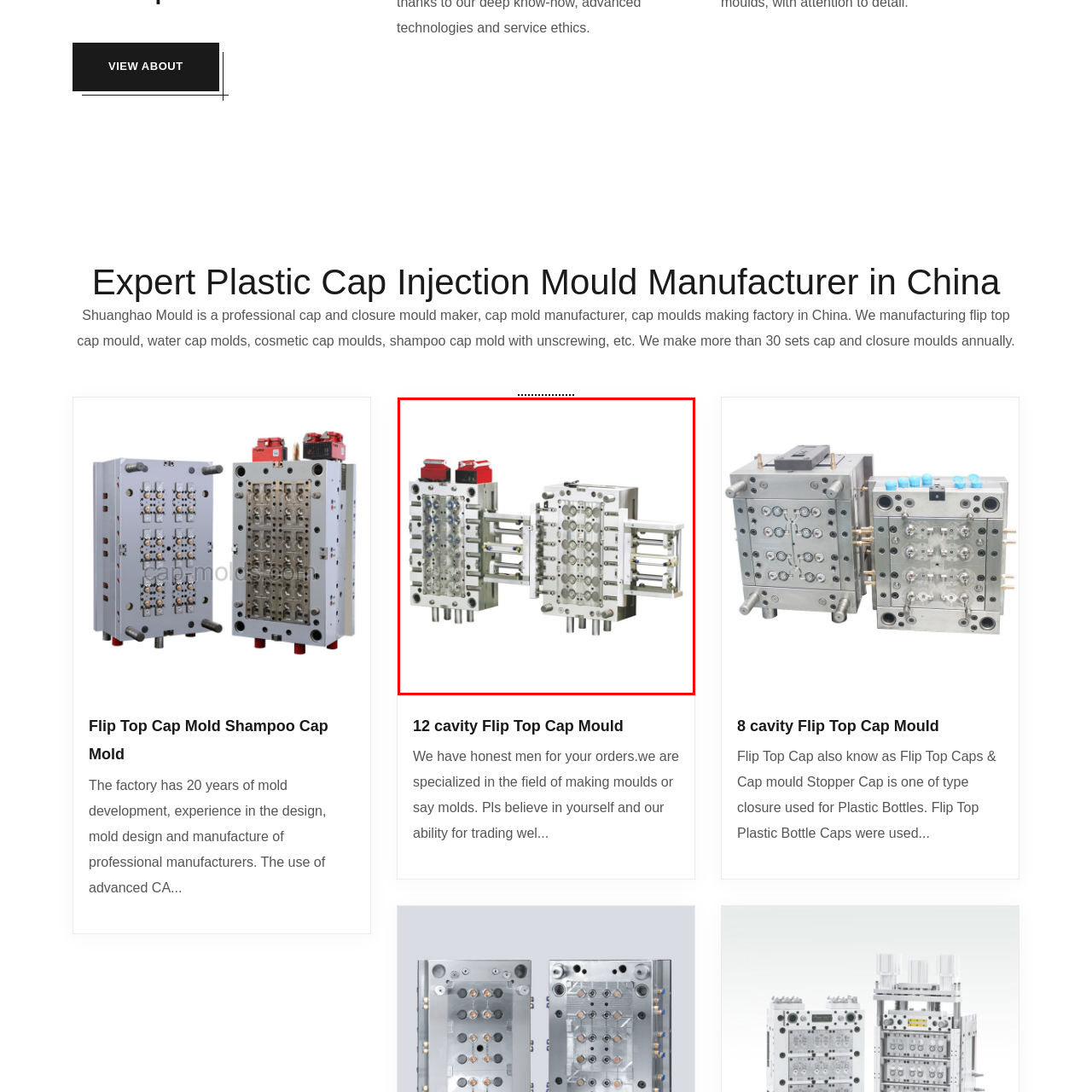Describe fully the image that is contained within the red bounding box.

This image showcases a meticulously designed flip top cap injection mold, demonstrating advanced engineering suitable for mass production of plastic caps. The mold features multiple cavities, indicating its capability to produce several caps simultaneously, which enhances efficiency in manufacturing processes. The design integrates precision components that ensure consistent quality and optimal functionality, highlighting the expertise of the manufacturer in mold development and production. This type of mold is essential in industries that require reliable and user-friendly closures for various products, such as shampoos and other cosmetic items. The highly polished surfaces and detailed craftsmanship reflect the manufacturer's commitment to excellence in mold fabrication.